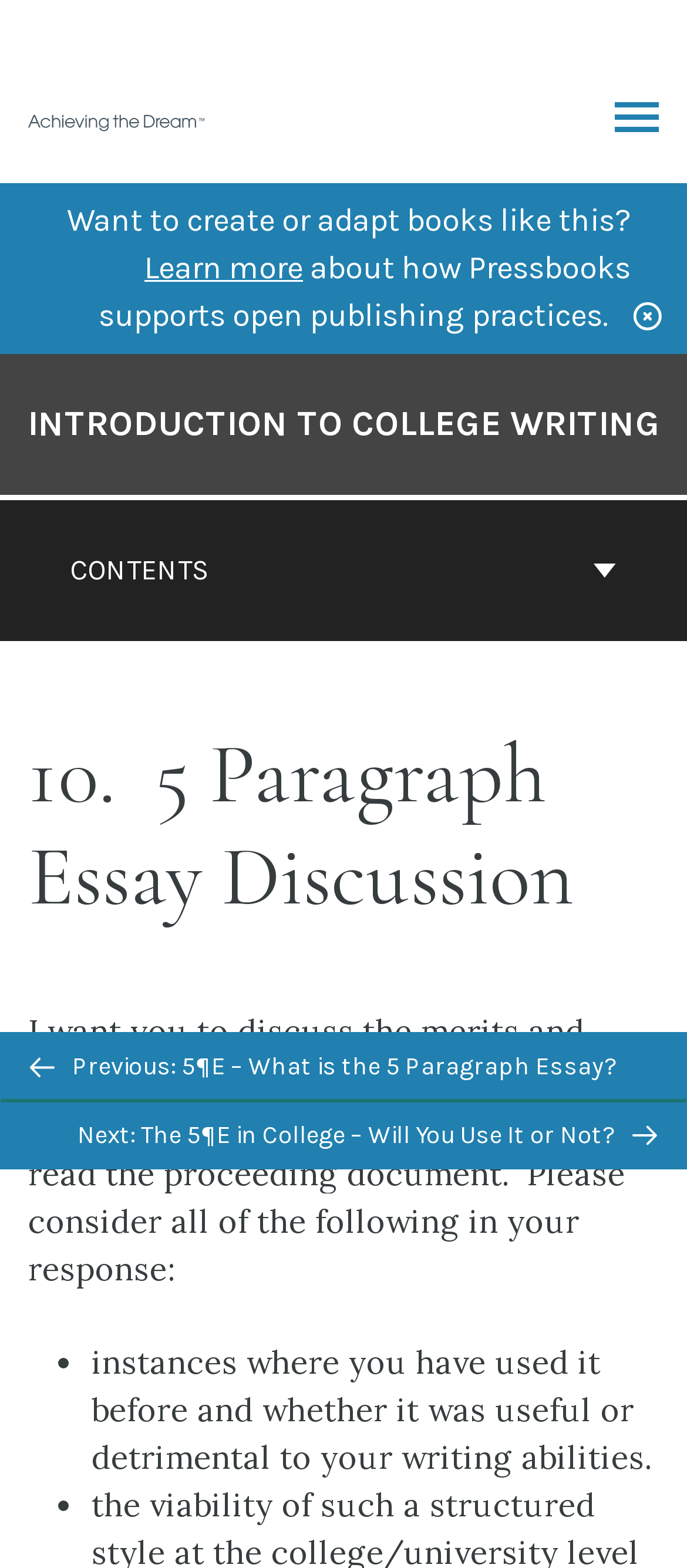What is the topic of discussion in the current page?
Using the image as a reference, answer the question in detail.

The static text on the page mentions 'I want you to discuss the merits and downfalls of the Five Paragraph Essay, as you see them being, now that you have read the proceeding document.' This indicates that the topic of discussion in the current page is the Five Paragraph Essay.